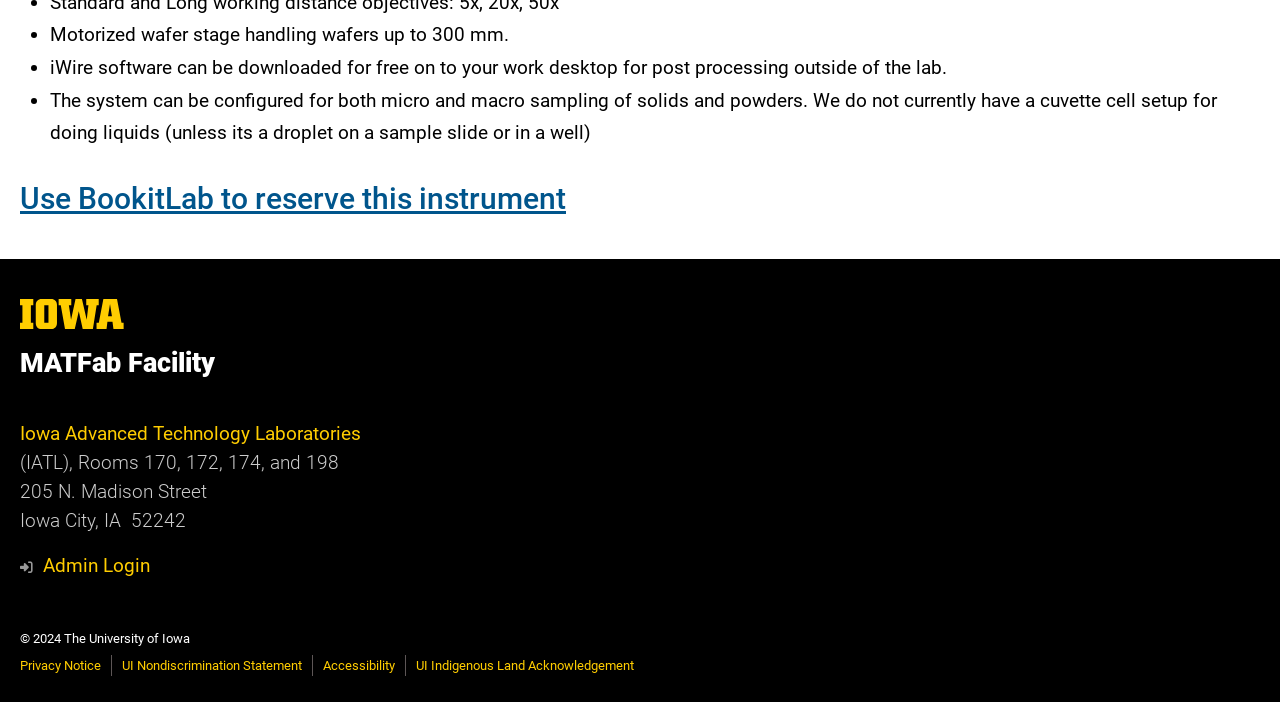Find the bounding box coordinates of the area that needs to be clicked in order to achieve the following instruction: "Visit the University of Iowa website". The coordinates should be specified as four float numbers between 0 and 1, i.e., [left, top, right, bottom].

[0.016, 0.446, 0.097, 0.473]